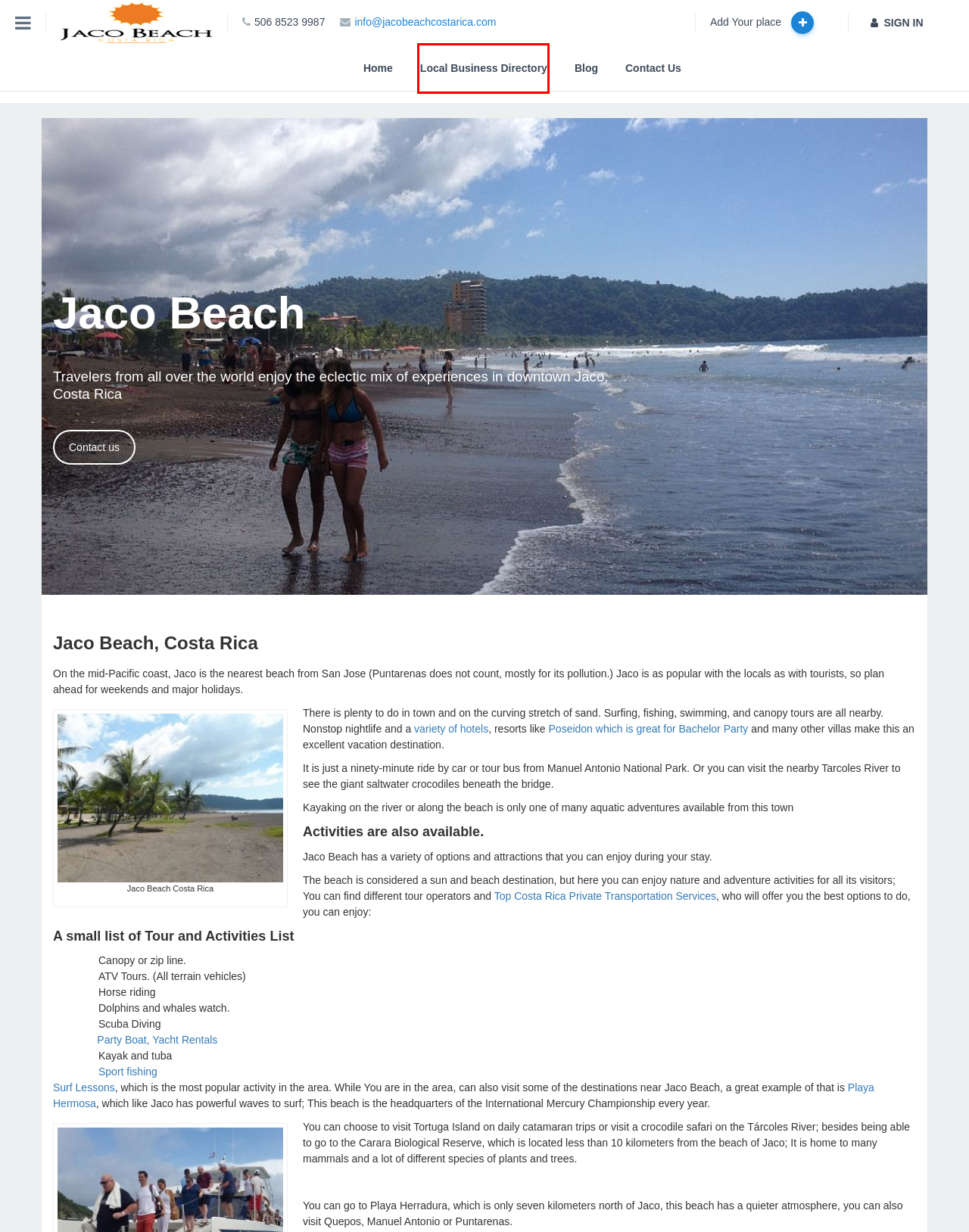Observe the provided screenshot of a webpage that has a red rectangle bounding box. Determine the webpage description that best matches the new webpage after clicking the element inside the red bounding box. Here are the candidates:
A. Local Hotels list in Jaco Beach Costa Rica
B. Los Suenos Fishing Costa Rica - Sportfishing Tours and Trips
C. Playa Hermosa Jaco Costa Rica - Top Surf Destionation
D. Jaco Costa Rica Party Boats - Yacht Rentals in Costa Rica
E. Jaco Beach Costa Rica - FREE Web Directory - Travel Information
F. Privacy Policy  -
G. Playa Jaco Private Transportation | Private Shuttles Services in Costa Rica
H. Contact Us  -

E